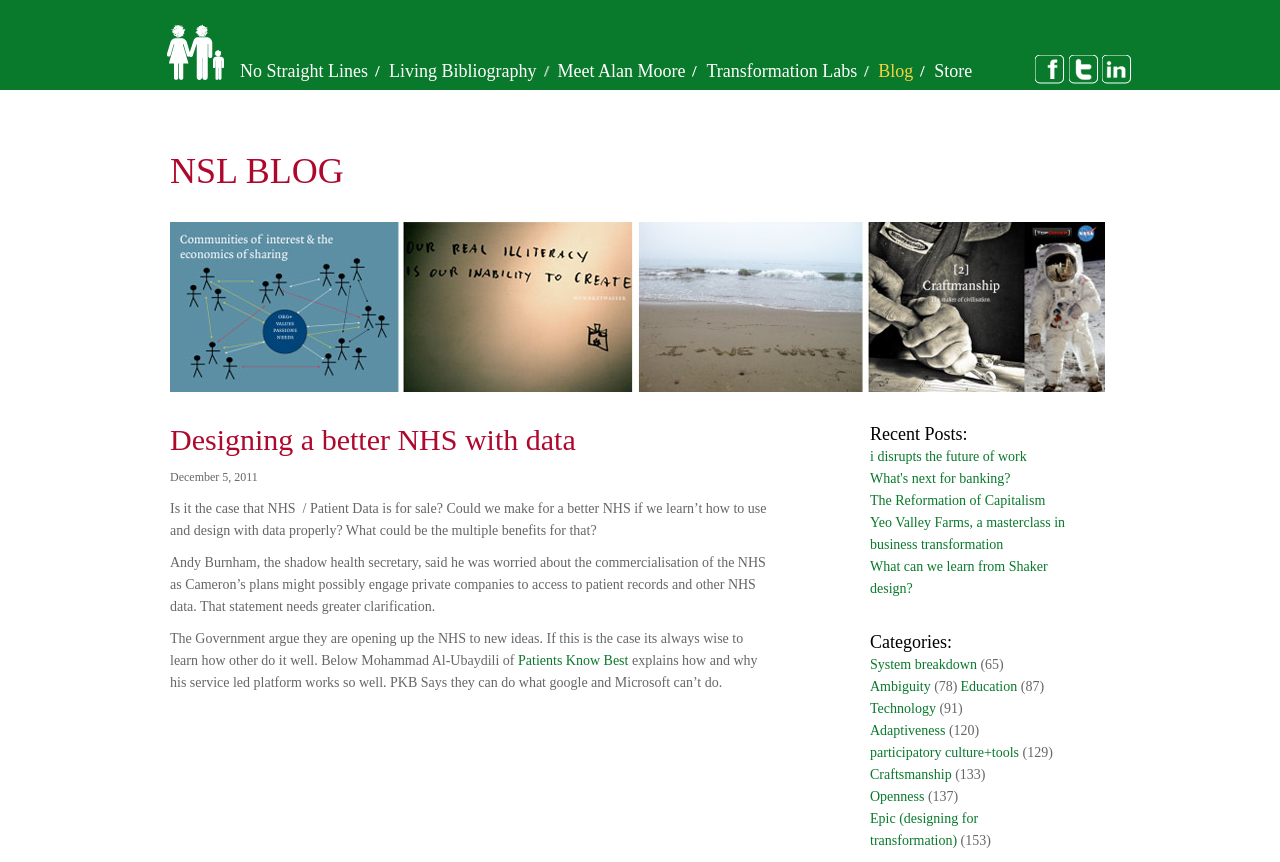Locate the bounding box coordinates of the area that needs to be clicked to fulfill the following instruction: "Visit the 'Patients Know Best' website". The coordinates should be in the format of four float numbers between 0 and 1, namely [left, top, right, bottom].

[0.405, 0.758, 0.491, 0.775]